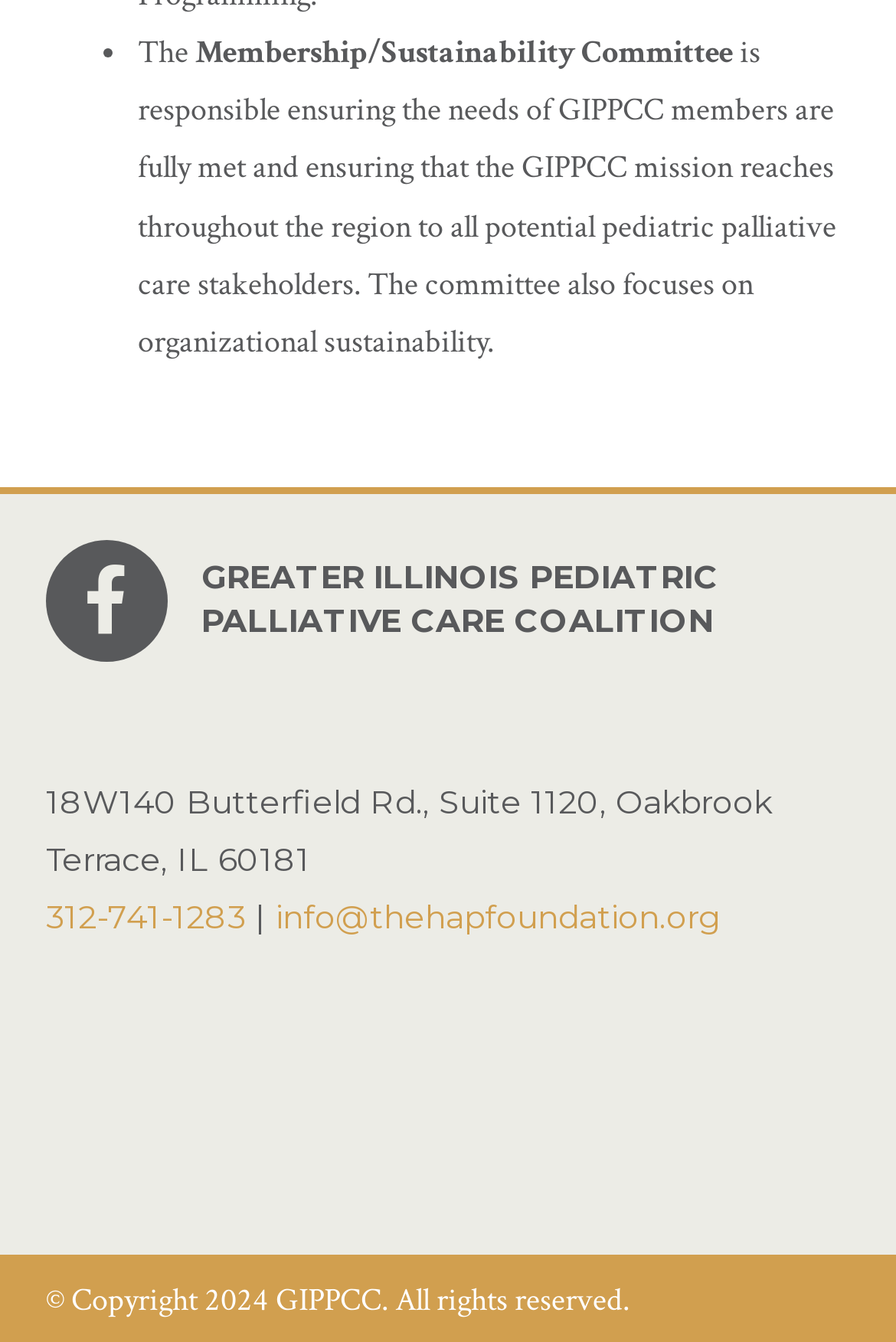From the element description GREATER ILLINOIS PEDIATRICPALLIATIVE CARE COALITION, predict the bounding box coordinates of the UI element. The coordinates must be specified in the format (top-left x, top-left y, bottom-right x, bottom-right y) and should be within the 0 to 1 range.

[0.224, 0.414, 0.801, 0.481]